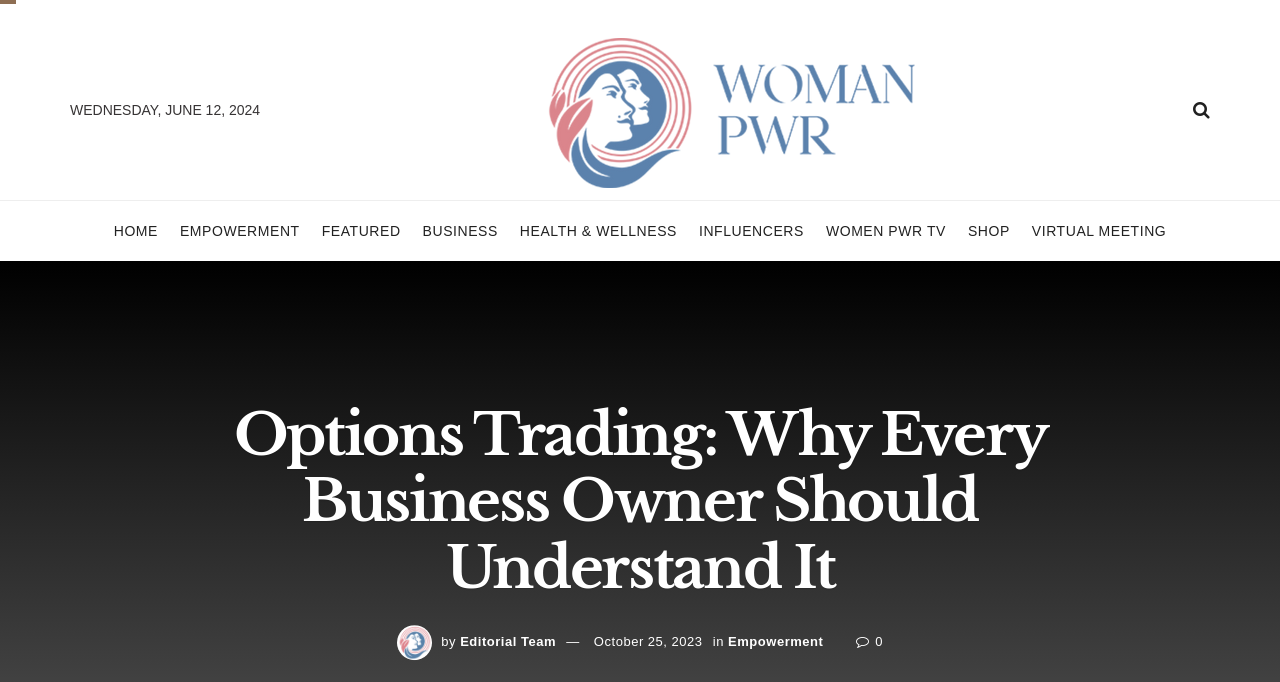Answer this question in one word or a short phrase: Who is the author of the article?

Editorial Team